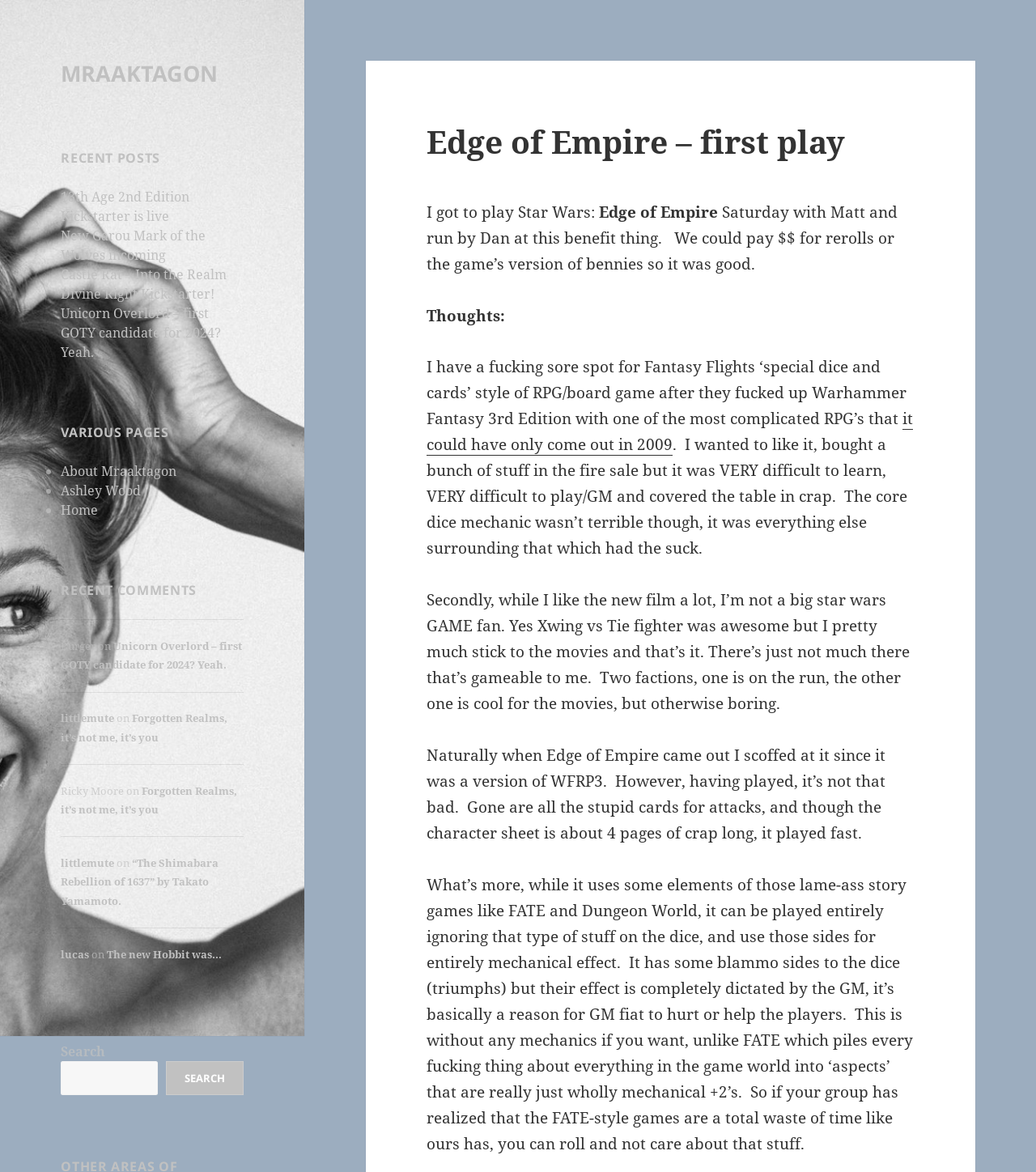Give a one-word or short-phrase answer to the following question: 
What is the title of the first article?

Edge of Empire – first play